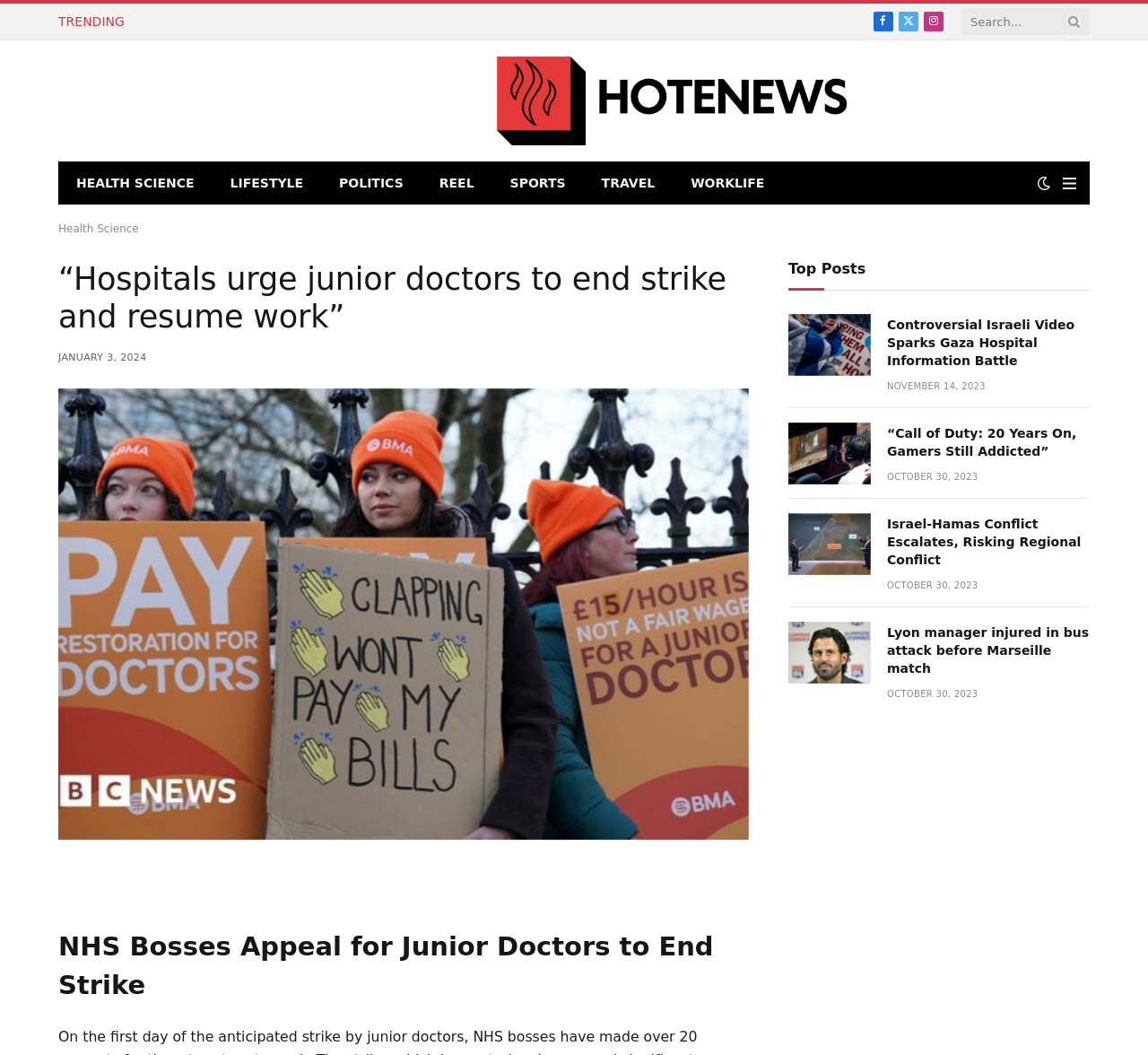Specify the bounding box coordinates of the element's region that should be clicked to achieve the following instruction: "Search for something". The bounding box coordinates consist of four float numbers between 0 and 1, in the format [left, top, right, bottom].

[0.837, 0.004, 0.949, 0.037]